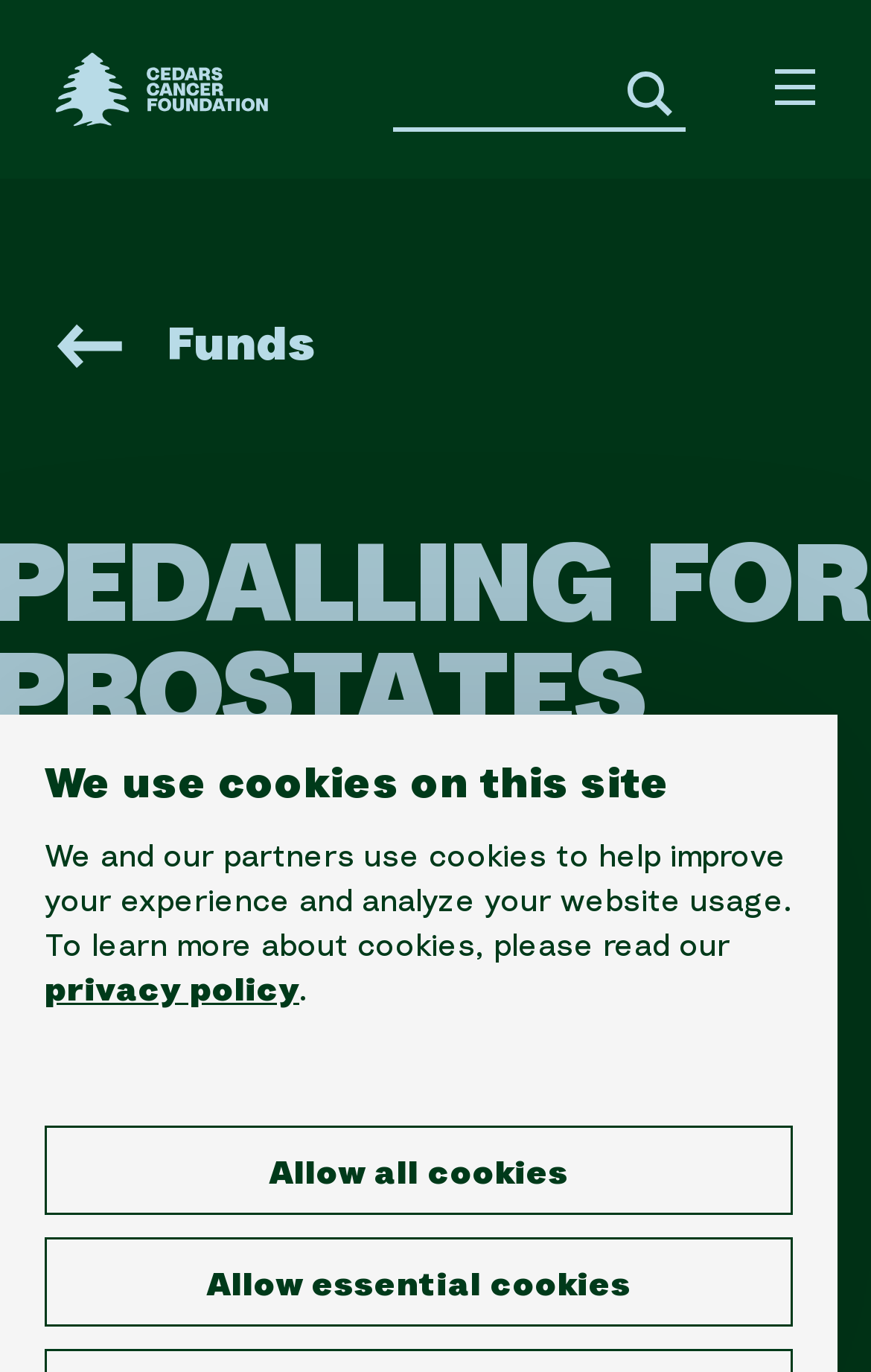From the webpage screenshot, predict the bounding box coordinates (top-left x, top-left y, bottom-right x, bottom-right y) for the UI element described here: Allow all cookies

[0.051, 0.82, 0.91, 0.886]